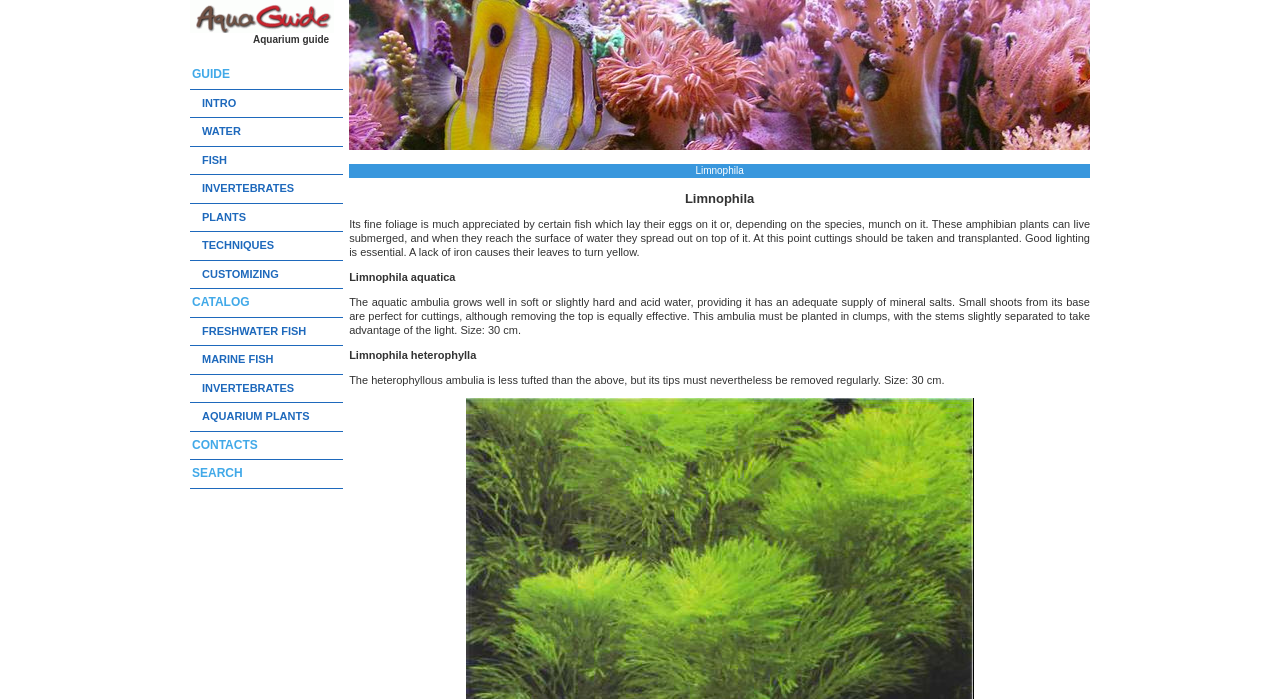What is the main topic of this webpage?
Look at the screenshot and provide an in-depth answer.

Based on the webpage structure and content, it appears that the main topic of this webpage is an aquarium guide, as indicated by the link 'Aquarium guide' at the top of the page and the various categories related to aquariums listed in the table below.